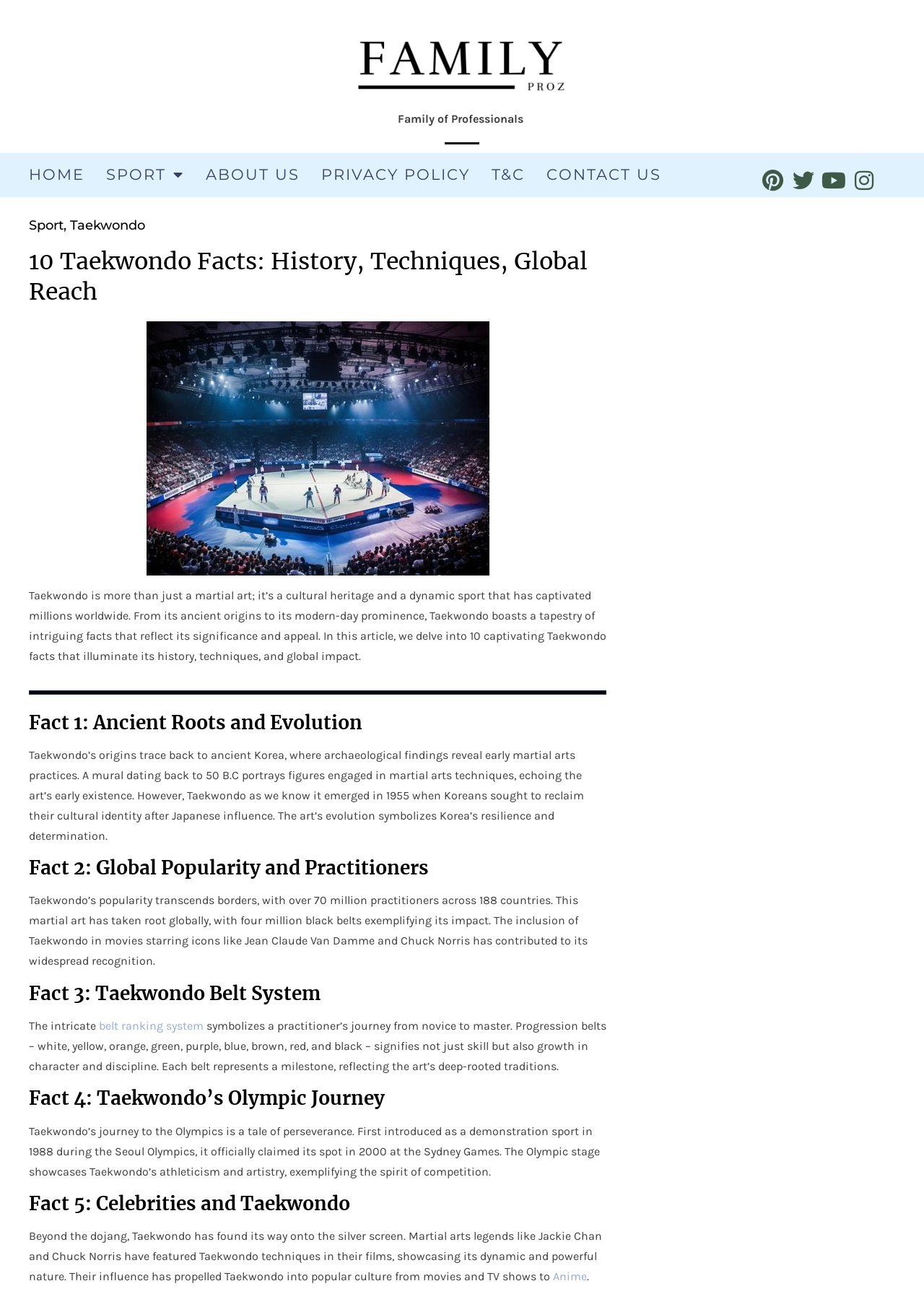Offer an in-depth caption of the entire webpage.

This webpage is about Taekwondo, a martial art with a rich history and cultural significance. At the top, there is a navigation menu with links to "HOME", "SPORT", "ABOUT US", "PRIVACY POLICY", "T&C", and "CONTACT US". Below the navigation menu, there are social media links to Pinterest, Twitter, Youtube, and Instagram.

The main content of the webpage is divided into sections, each with a heading and a brief description. The first section introduces Taekwondo as a cultural heritage and a dynamic sport that has captivated millions worldwide. 

Below the introduction, there are 10 sections, each presenting an intriguing fact about Taekwondo. The first fact discusses the ancient roots and evolution of Taekwondo, tracing its origins back to ancient Korea. The second fact highlights Taekwondo's global popularity, with over 70 million practitioners across 188 countries. 

The subsequent facts delve into various aspects of Taekwondo, including its belt system, Olympic journey, and its influence on popular culture. The belt system is explained in detail, with a link to learn more about the ranking system. The Olympic journey section describes how Taekwondo became an official Olympic sport, while the section on celebrities and Taekwondo mentions how martial arts legends like Jackie Chan and Chuck Norris have featured Taekwondo techniques in their films.

Throughout the webpage, there are no images, but the text is well-organized and easy to follow, making it a great resource for anyone interested in learning more about Taekwondo.